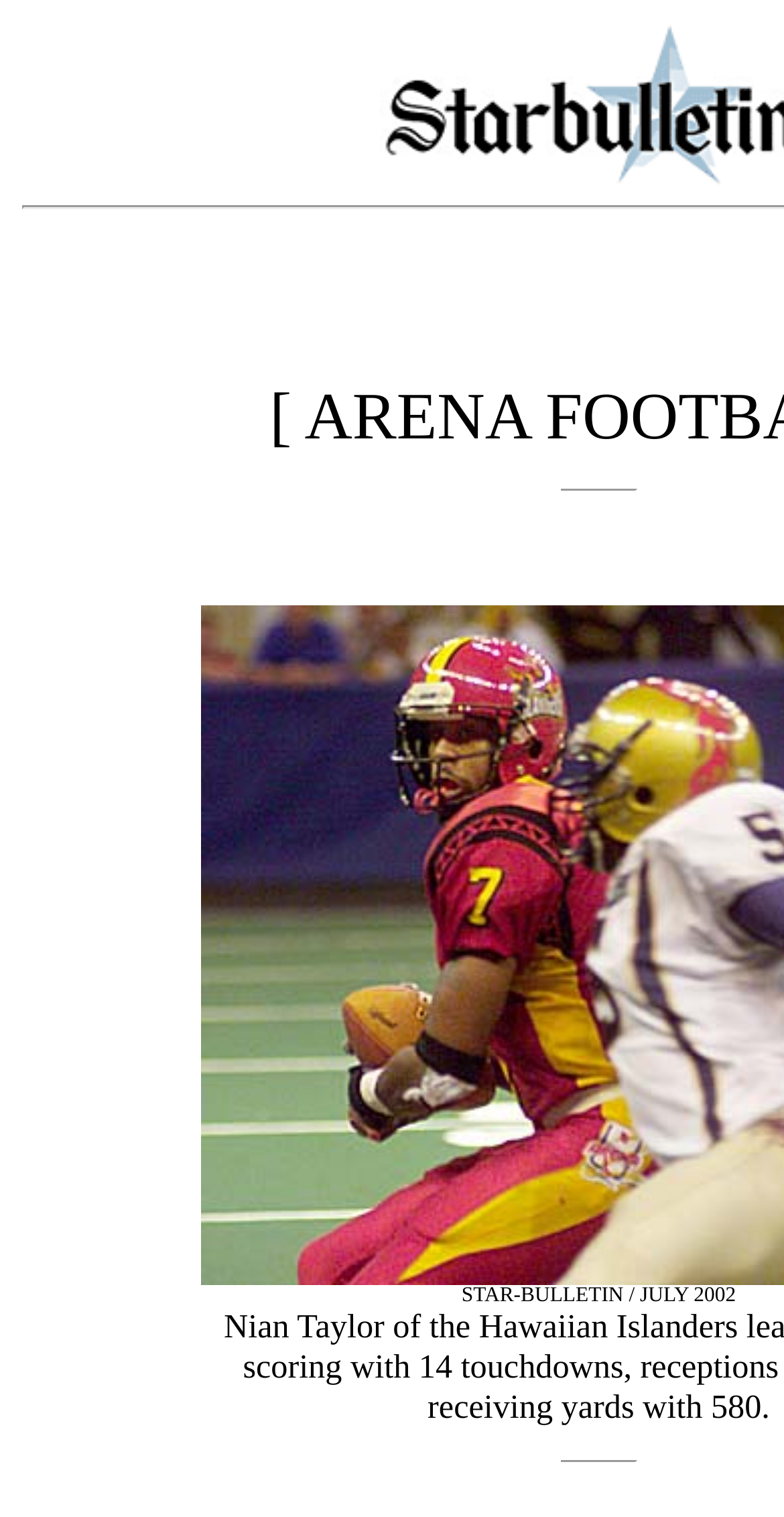Please provide the main heading of the webpage content.

Taylor an
impact player
off the field